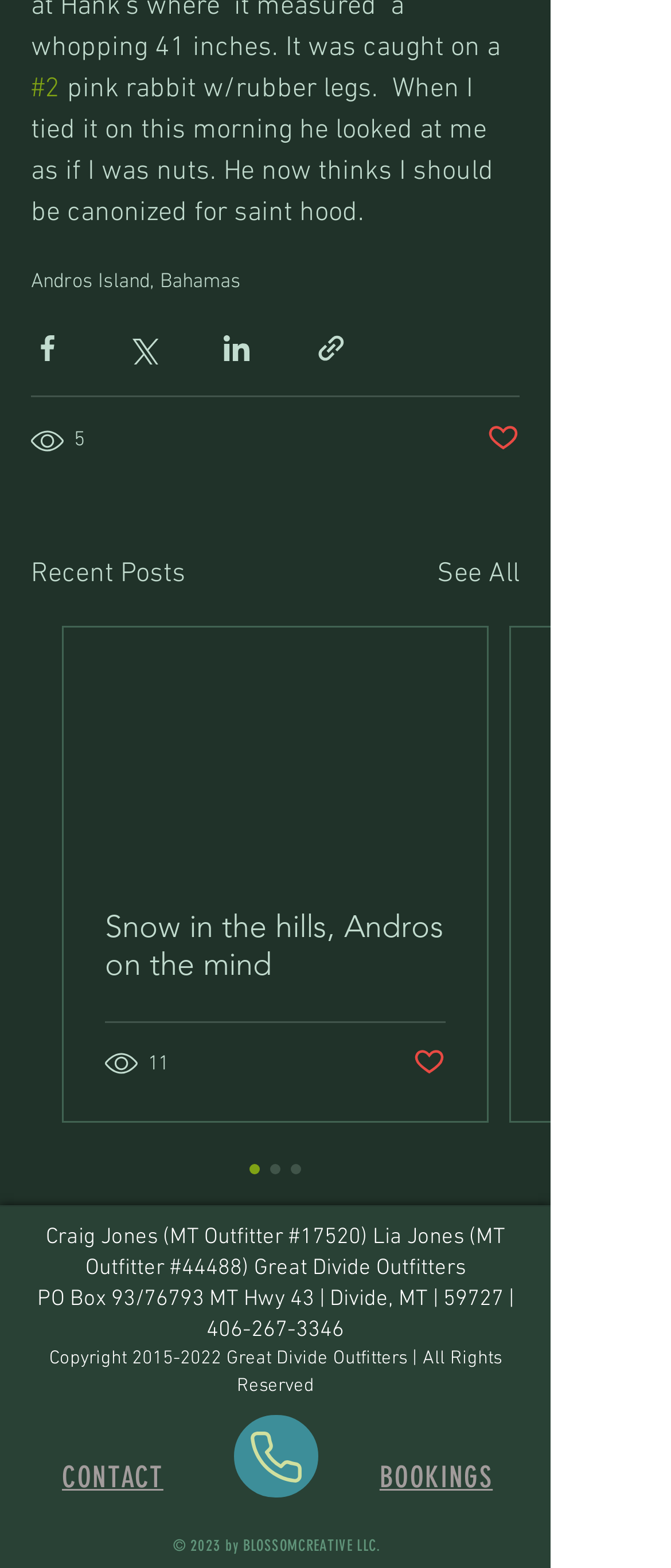Determine the bounding box coordinates of the element that should be clicked to execute the following command: "Go to the podcast page".

None